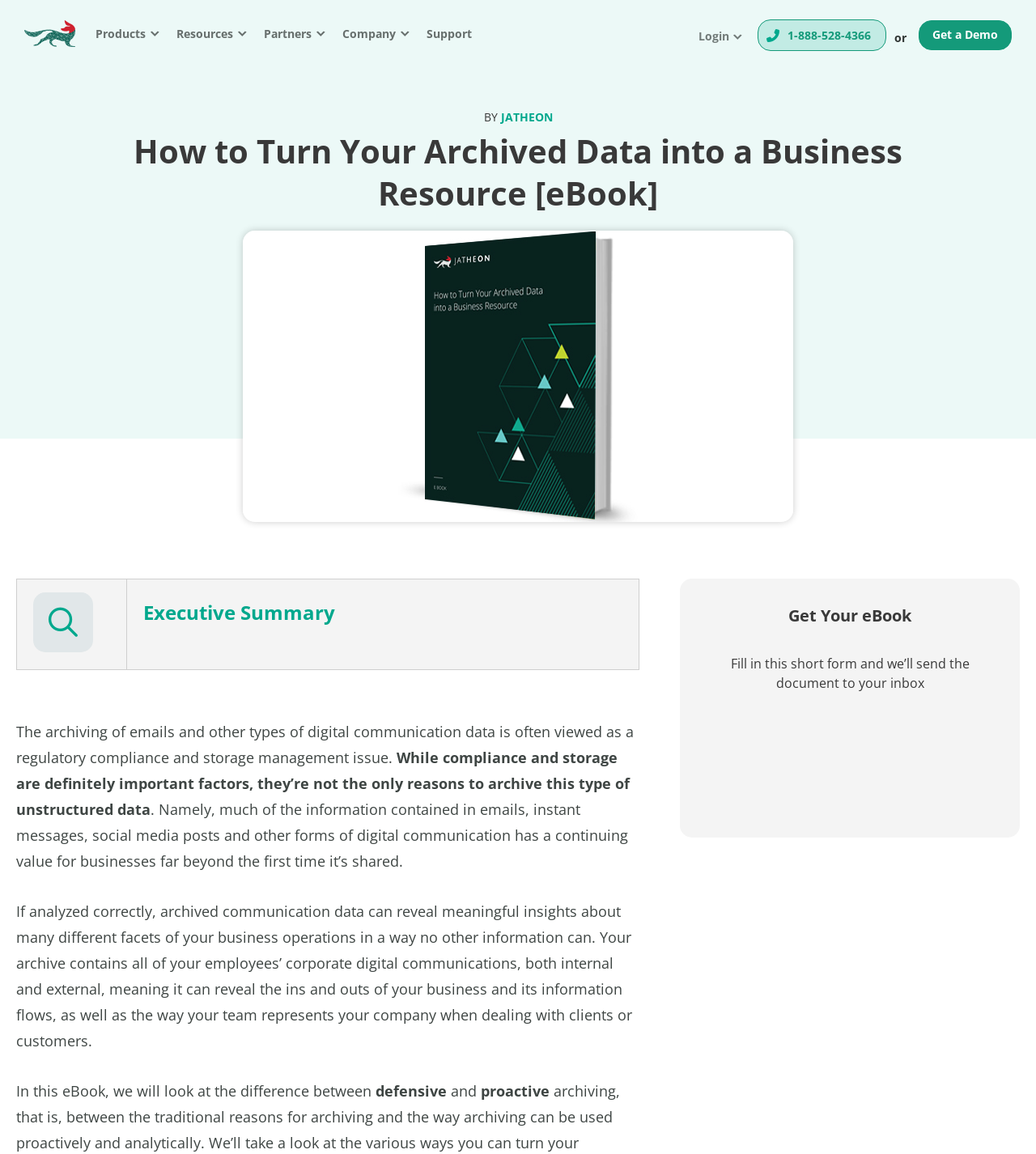Use a single word or phrase to respond to the question:
What is the purpose of archiving digital communication data?

Regulatory compliance and storage management